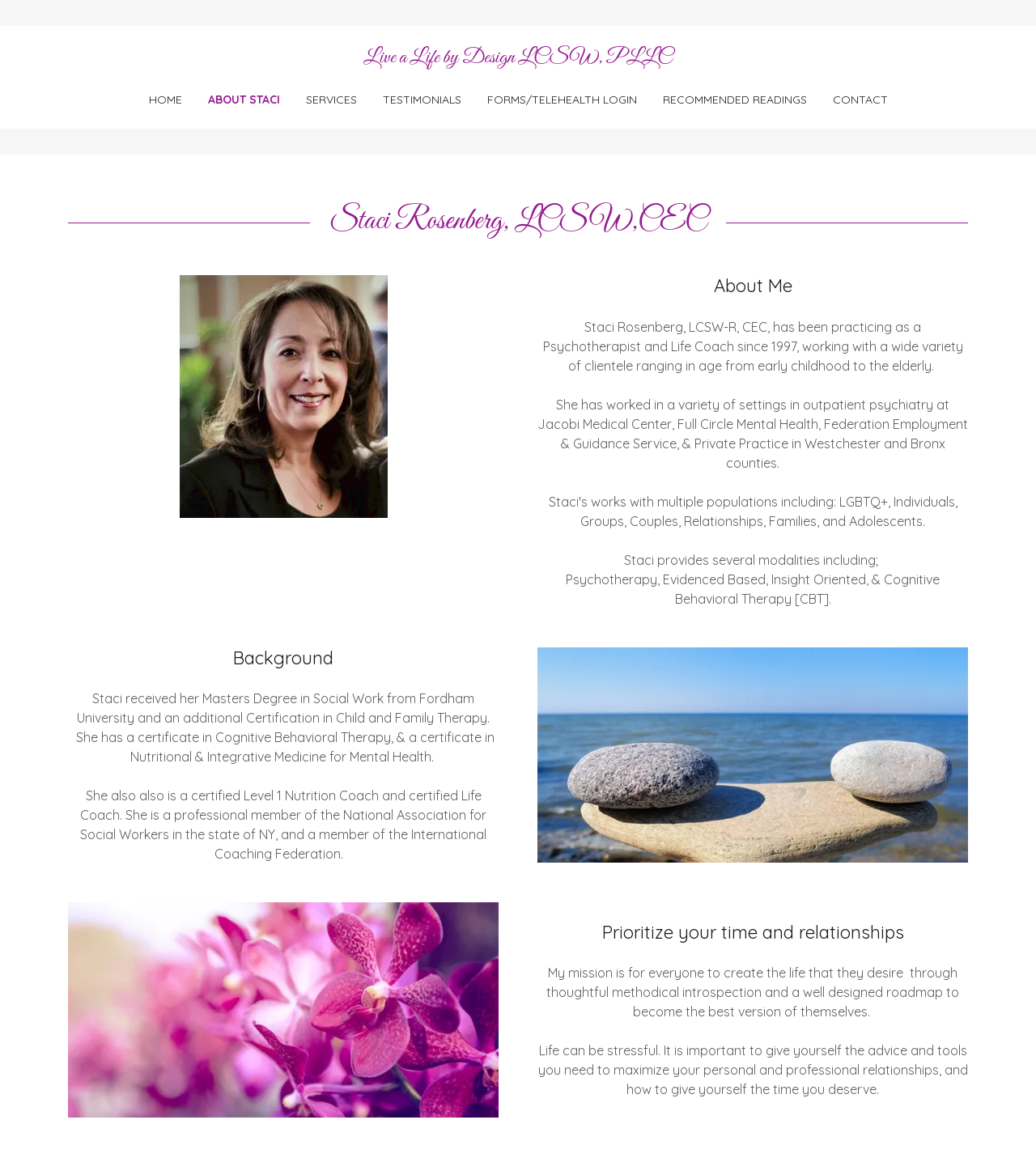Extract the primary headline from the webpage and present its text.

Staci Rosenberg, LCSW,CEC